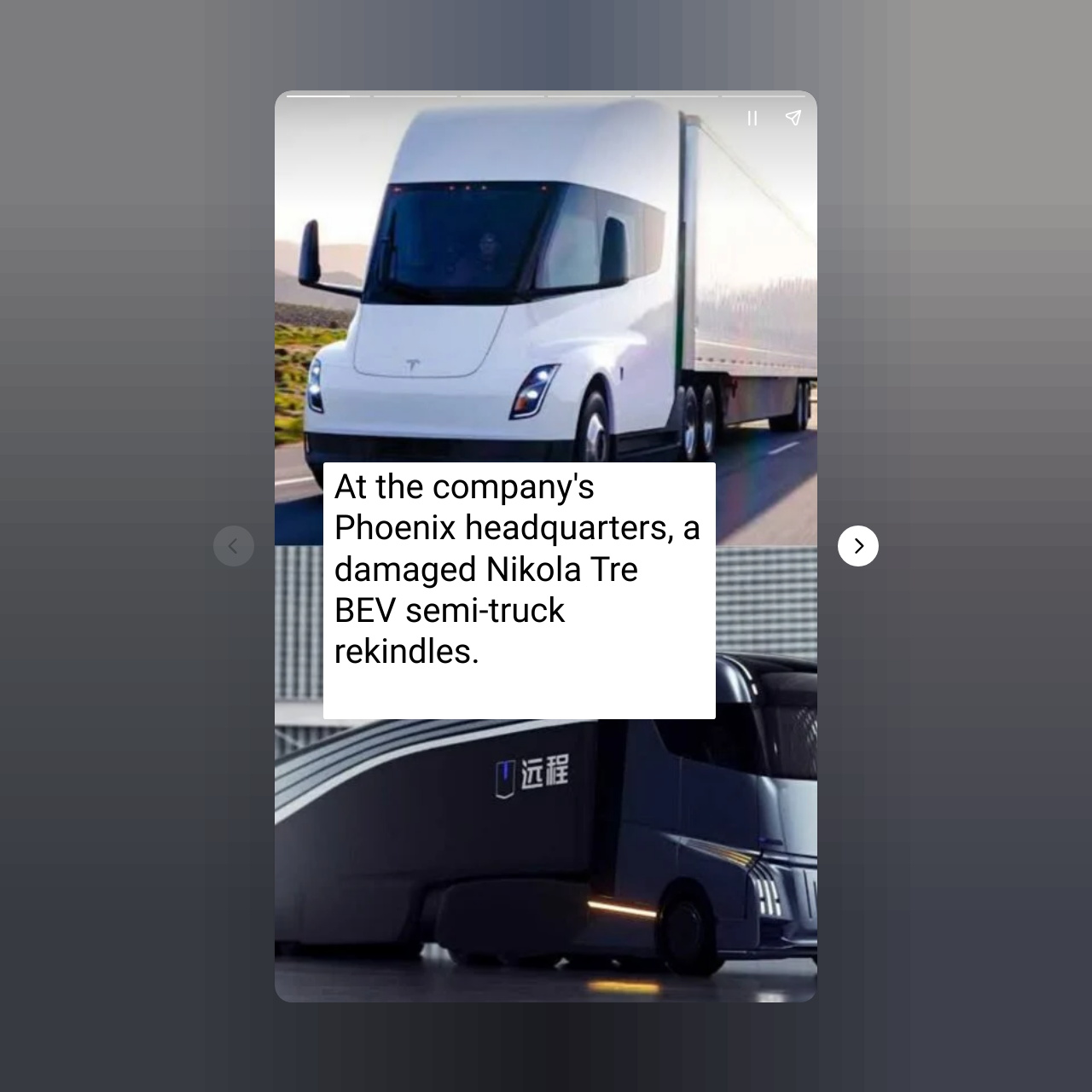What is the function of the button at the top-right?
Refer to the image and provide a one-word or short phrase answer.

Share story